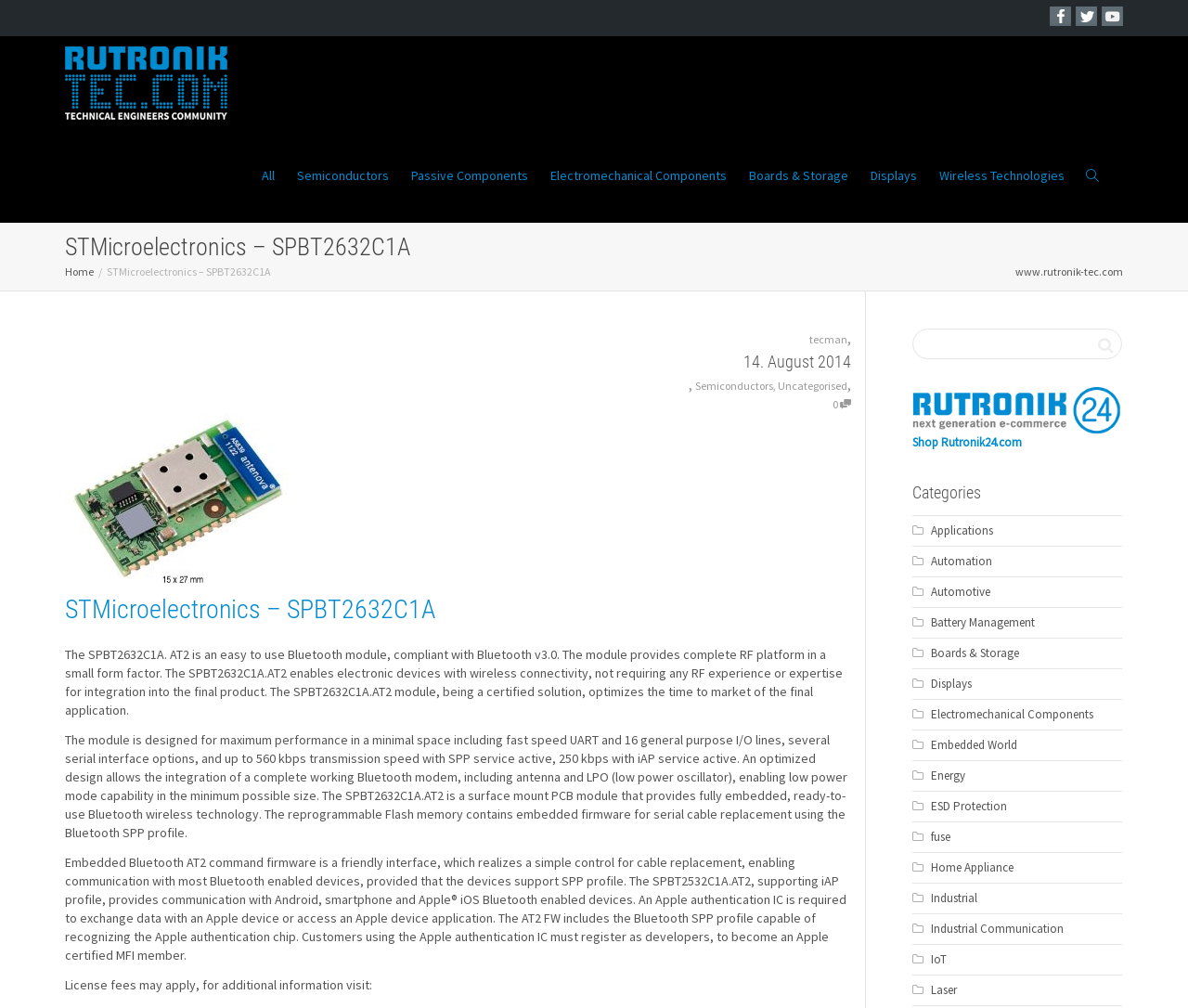What is required to exchange data with an Apple device?
We need a detailed and exhaustive answer to the question. Please elaborate.

To exchange data with an Apple device or access an Apple device application, an Apple authentication IC is required, and customers using the Apple authentication IC must register as developers to become an Apple certified MFI member.